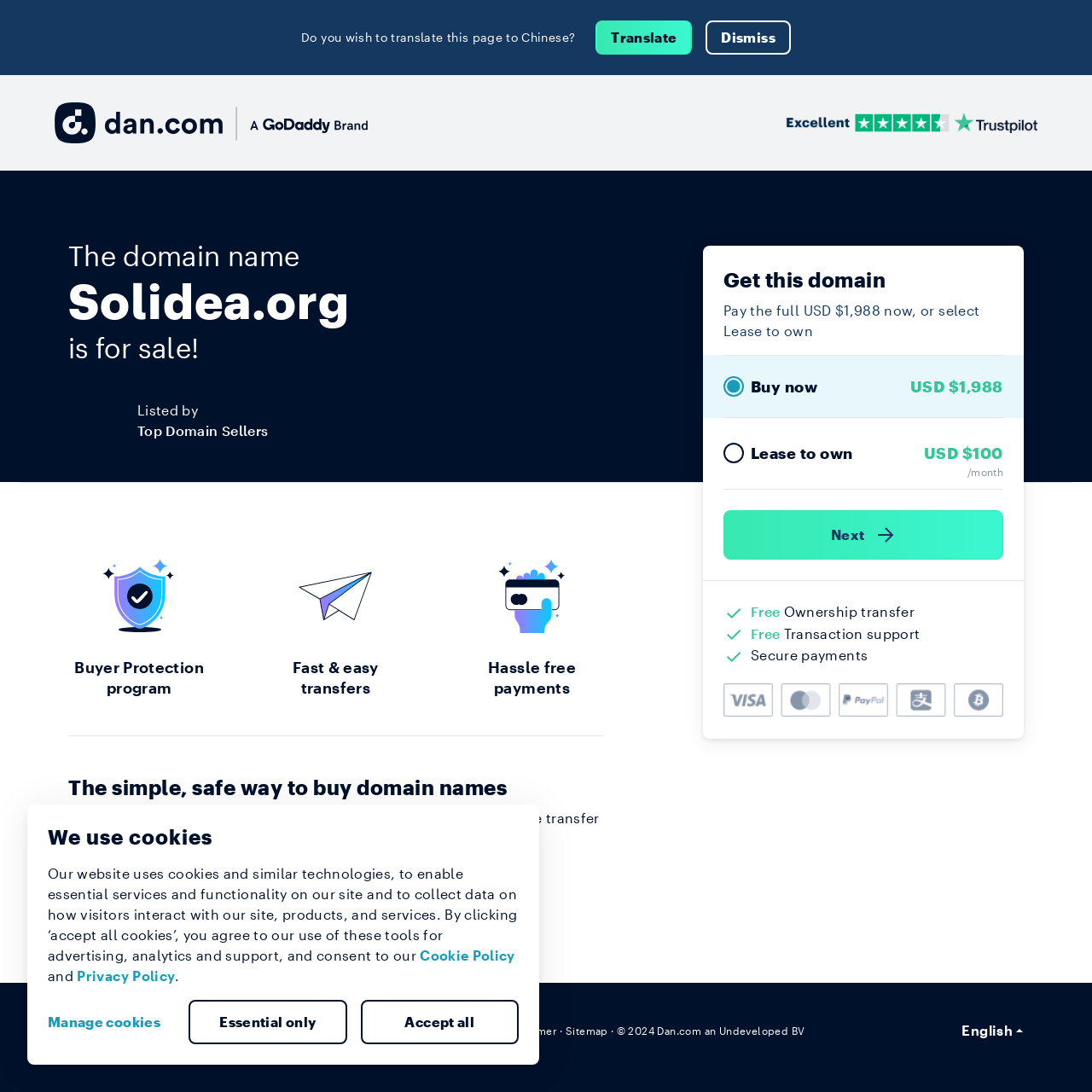Find the bounding box coordinates of the clickable region needed to perform the following instruction: "Go to next page". The coordinates should be provided as four float numbers between 0 and 1, i.e., [left, top, right, bottom].

[0.662, 0.467, 0.919, 0.512]